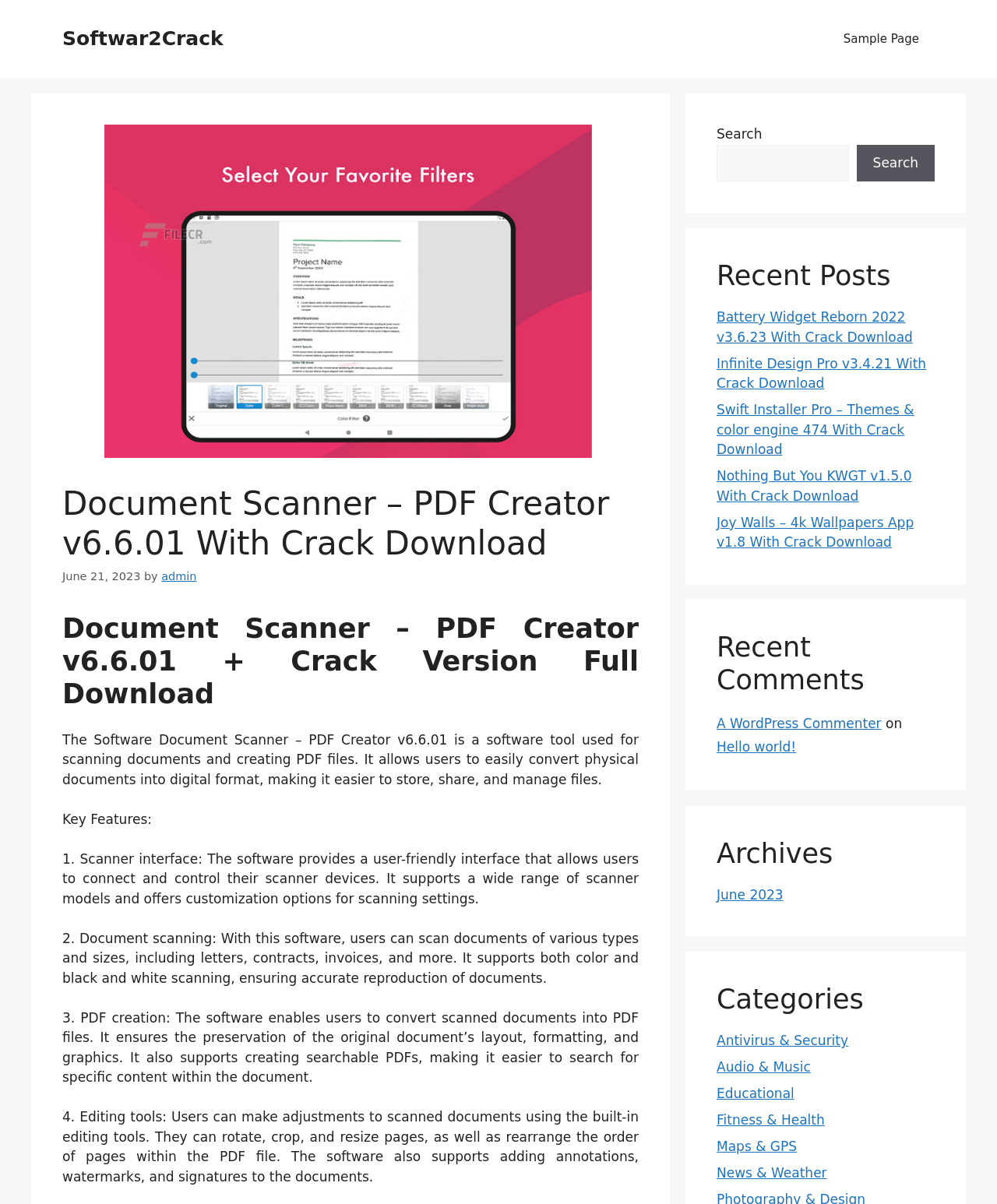Provide a brief response to the question below using a single word or phrase: 
What is the name of the software being described?

Document Scanner – PDF Creator